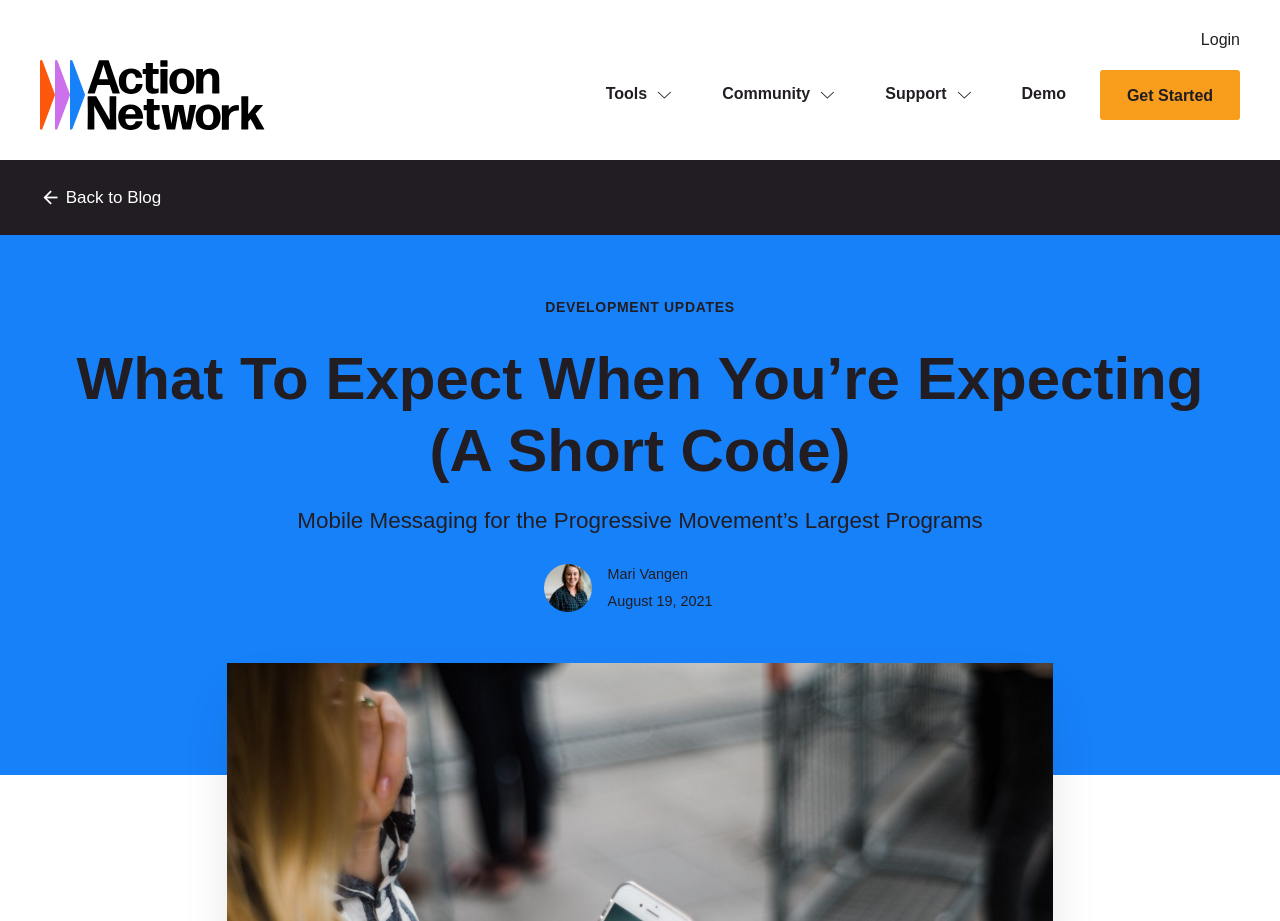Please provide a one-word or phrase answer to the question: 
Who is the author of the latest article?

Mari Vangen